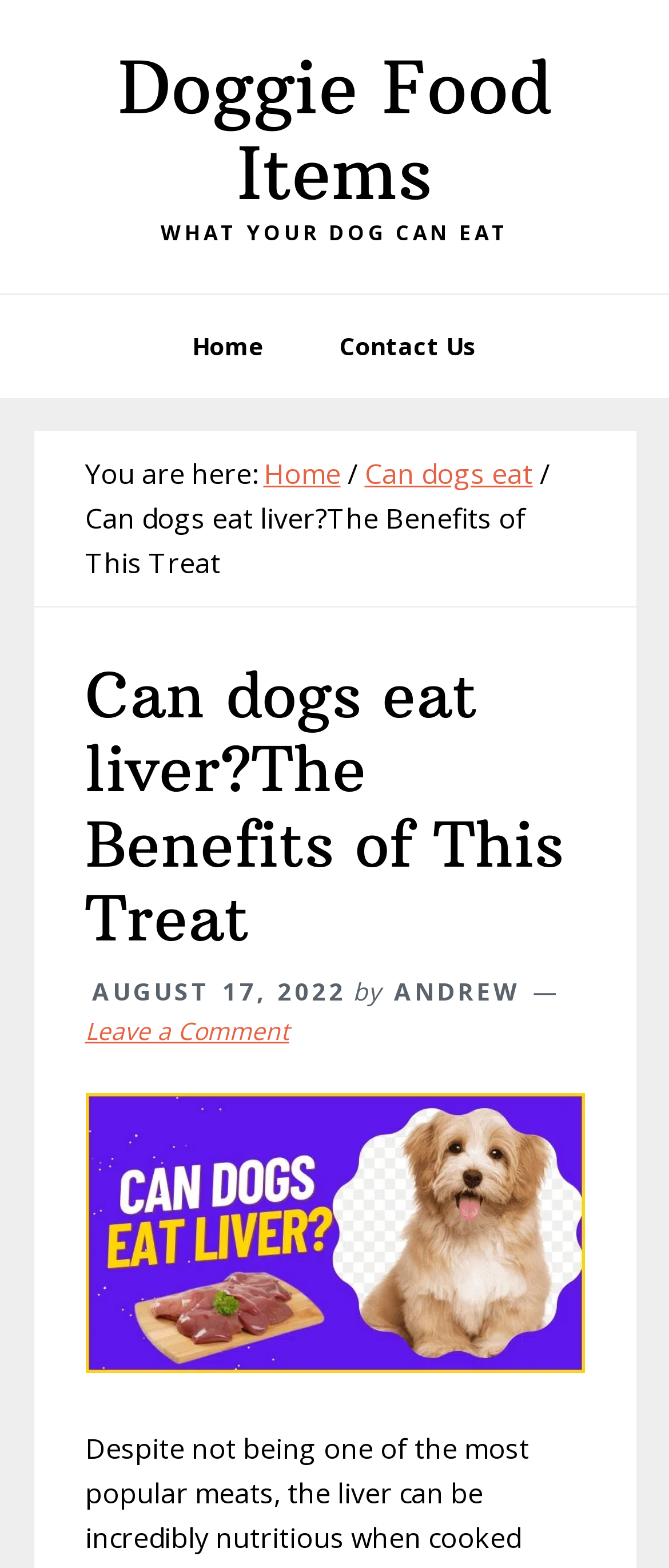Locate the bounding box coordinates of the UI element described by: "Can dogs eat". The bounding box coordinates should consist of four float numbers between 0 and 1, i.e., [left, top, right, bottom].

[0.545, 0.29, 0.796, 0.314]